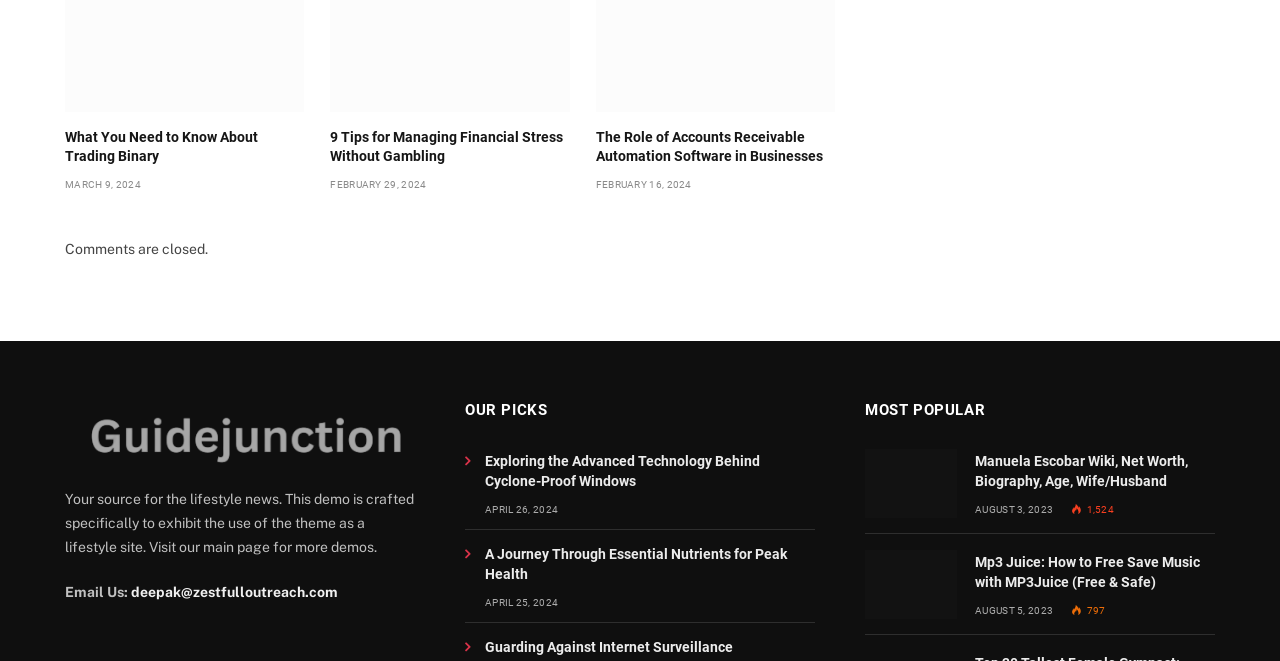Answer succinctly with a single word or phrase:
How many article views does 'Mp3Juice' have?

797